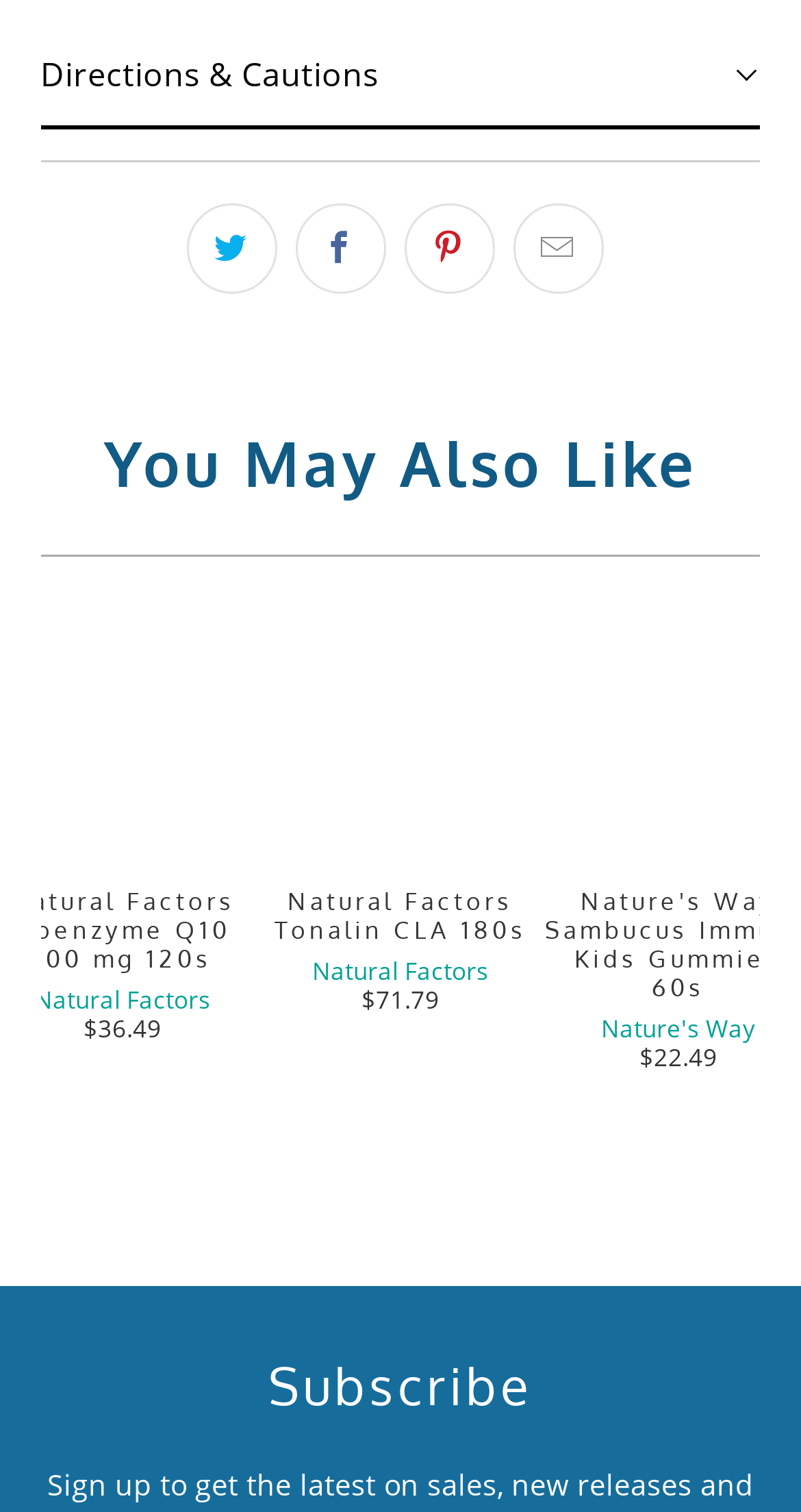Can you specify the bounding box coordinates for the region that should be clicked to fulfill this instruction: "Click on Directions & Cautions".

[0.051, 0.014, 0.949, 0.086]